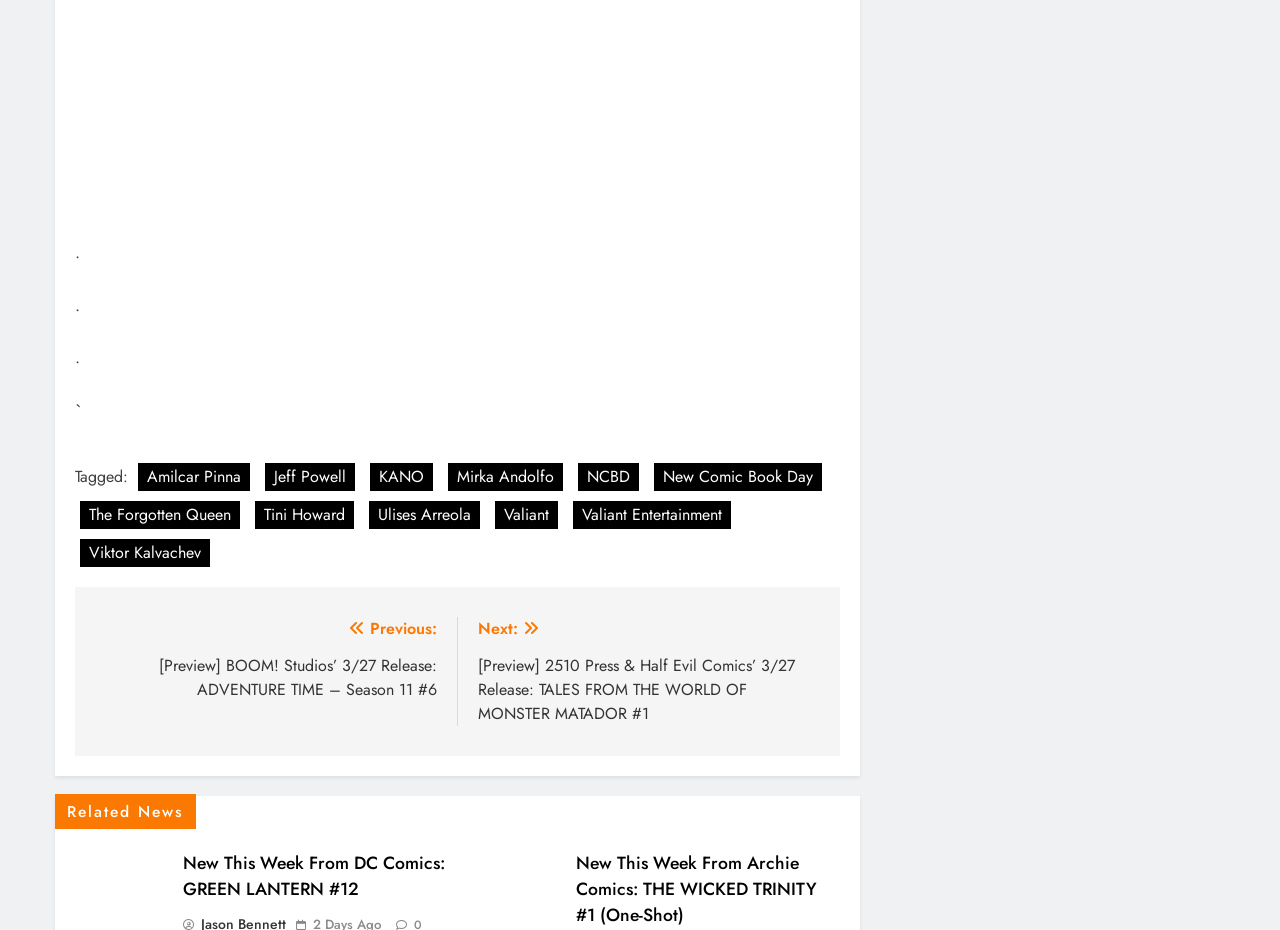Please determine the bounding box coordinates of the clickable area required to carry out the following instruction: "View post by Amilcar Pinna". The coordinates must be four float numbers between 0 and 1, represented as [left, top, right, bottom].

[0.108, 0.498, 0.195, 0.528]